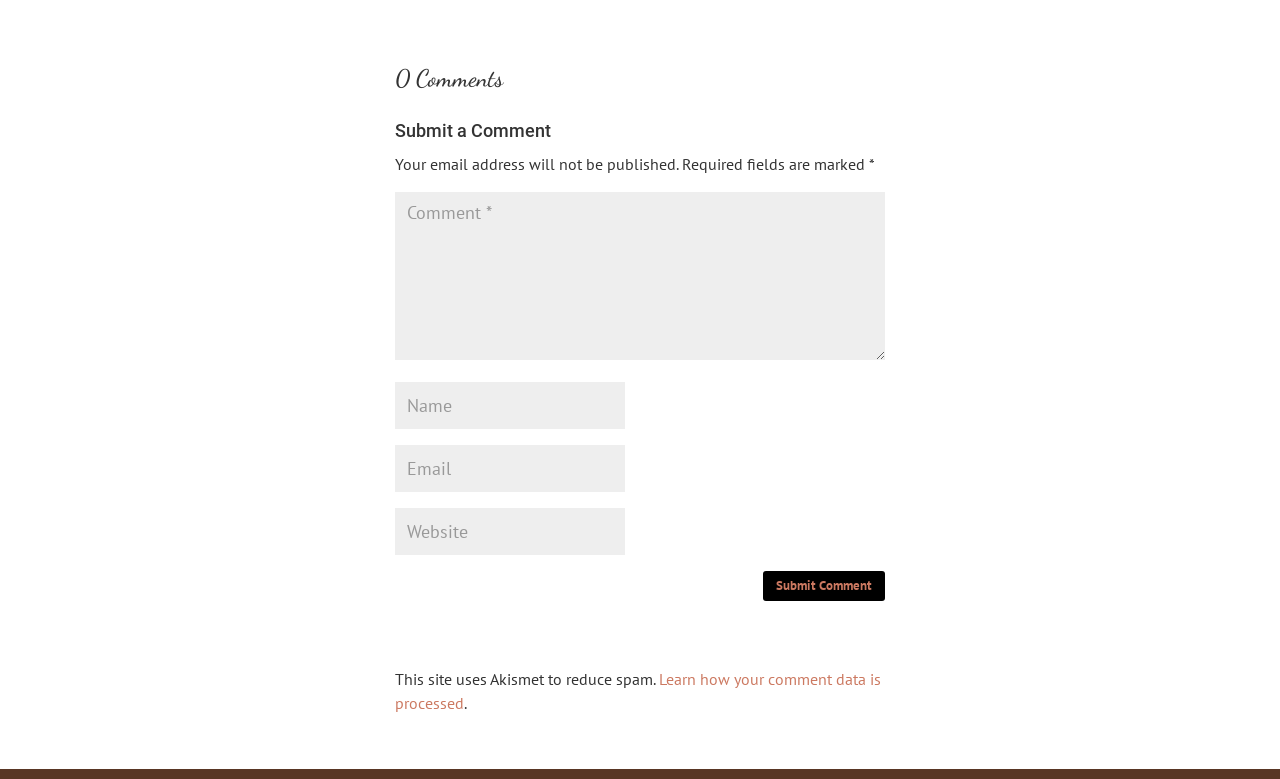Locate the bounding box of the UI element based on this description: "input value="Name" name="author"". Provide four float numbers between 0 and 1 as [left, top, right, bottom].

[0.309, 0.49, 0.489, 0.551]